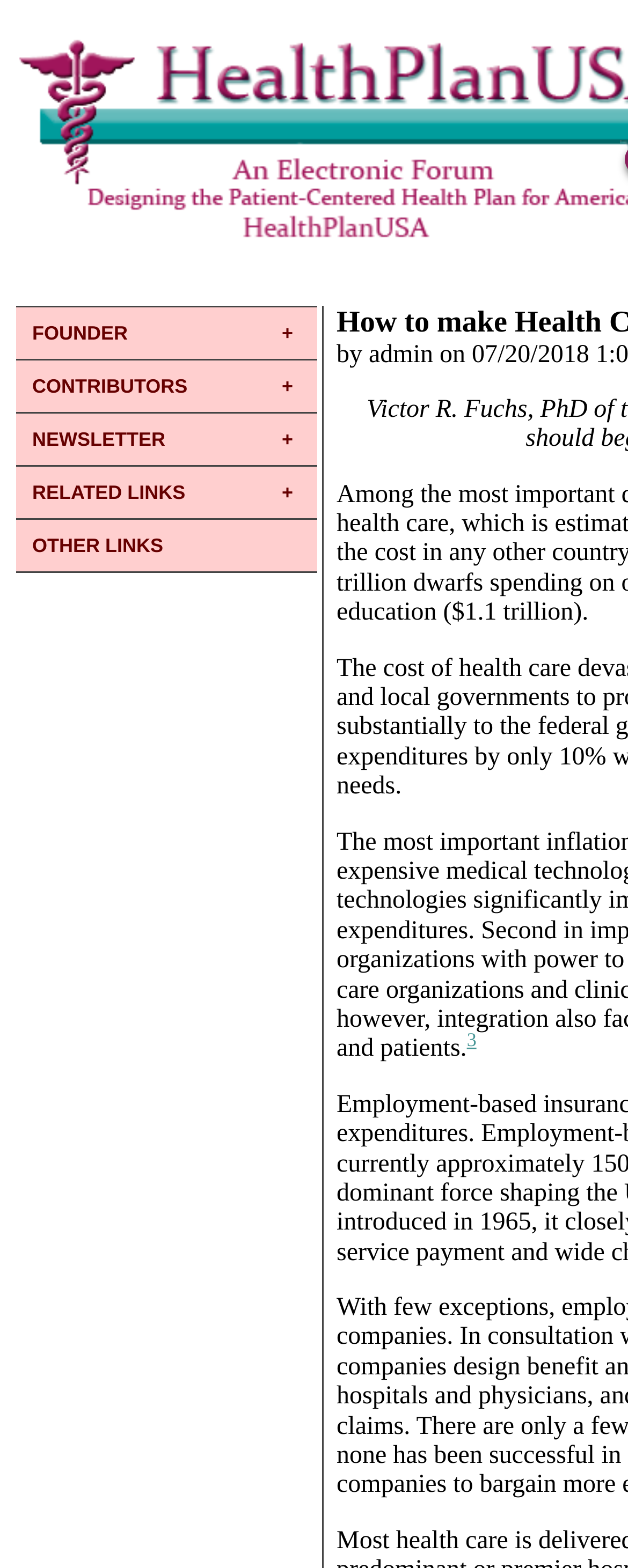Use a single word or phrase to answer the question: What is the last menu item?

RELATED LINKS